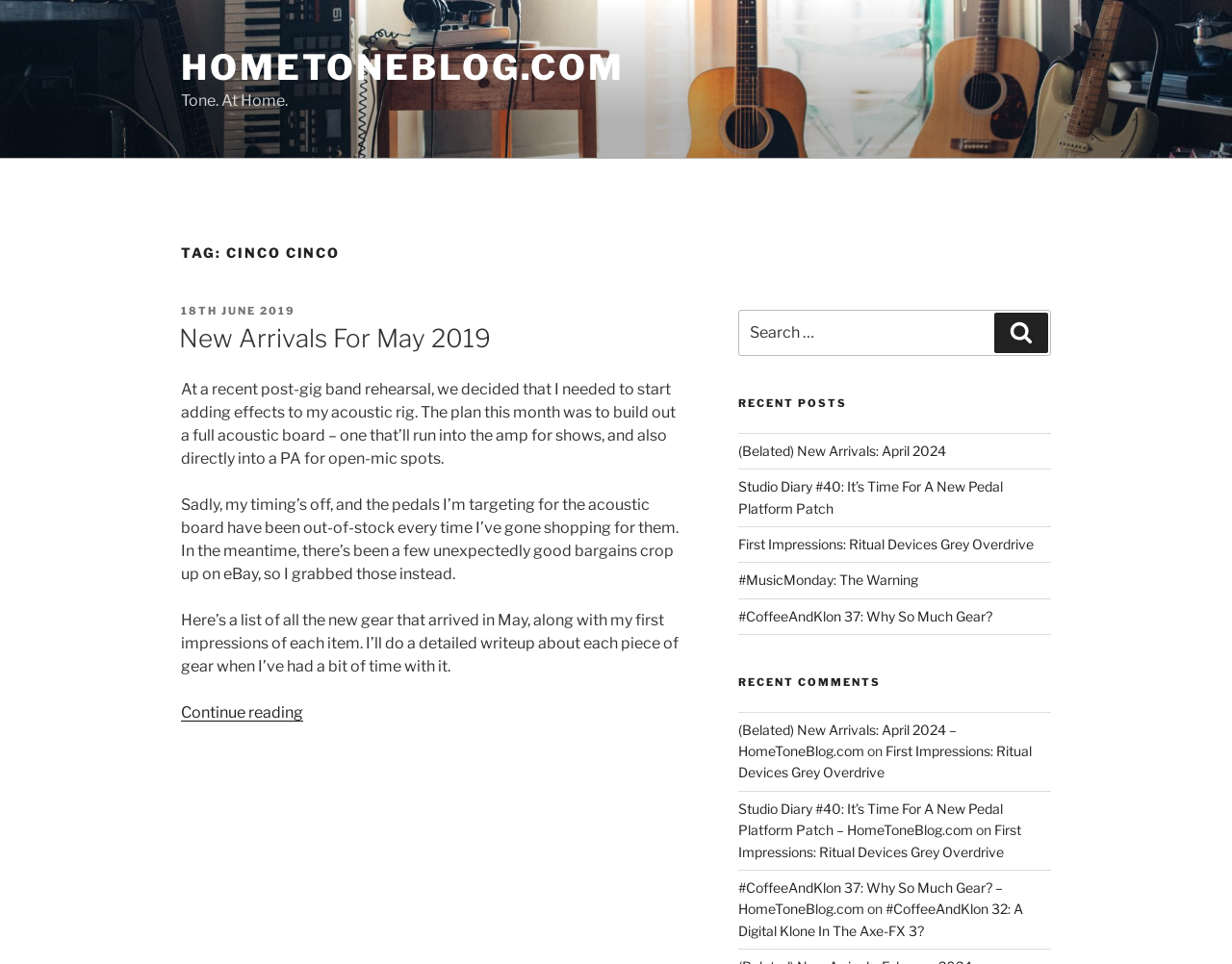Please specify the bounding box coordinates of the clickable region necessary for completing the following instruction: "View the full post of 'New Arrivals For May 2019'". The coordinates must consist of four float numbers between 0 and 1, i.e., [left, top, right, bottom].

[0.147, 0.73, 0.246, 0.749]